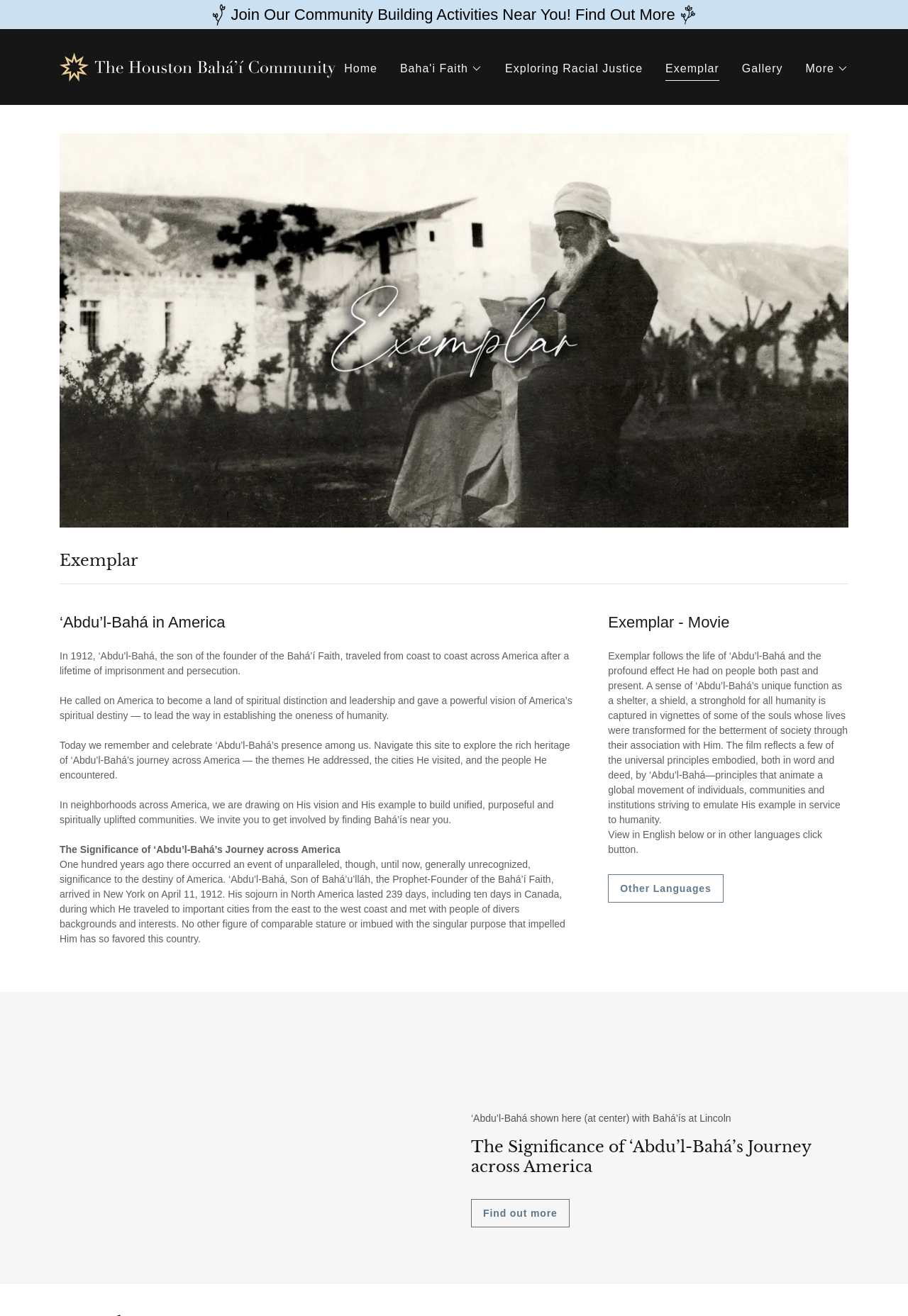Bounding box coordinates are specified in the format (top-left x, top-left y, bottom-right x, bottom-right y). All values are floating point numbers bounded between 0 and 1. Please provide the bounding box coordinate of the region this sentence describes: Baha'i Faith

[0.441, 0.046, 0.531, 0.059]